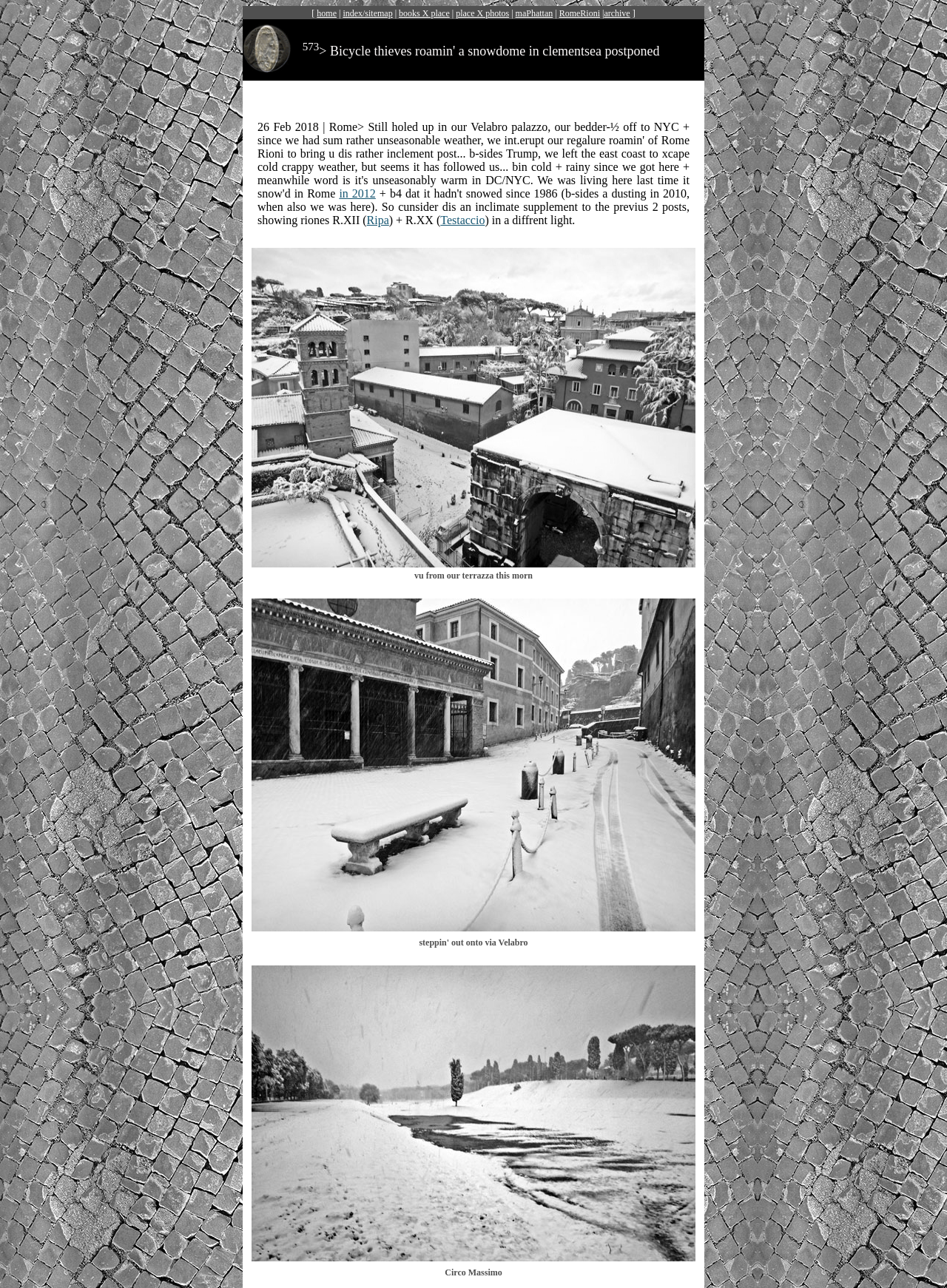Specify the bounding box coordinates of the area to click in order to follow the given instruction: "visit 5cense."

[0.256, 0.052, 0.307, 0.062]